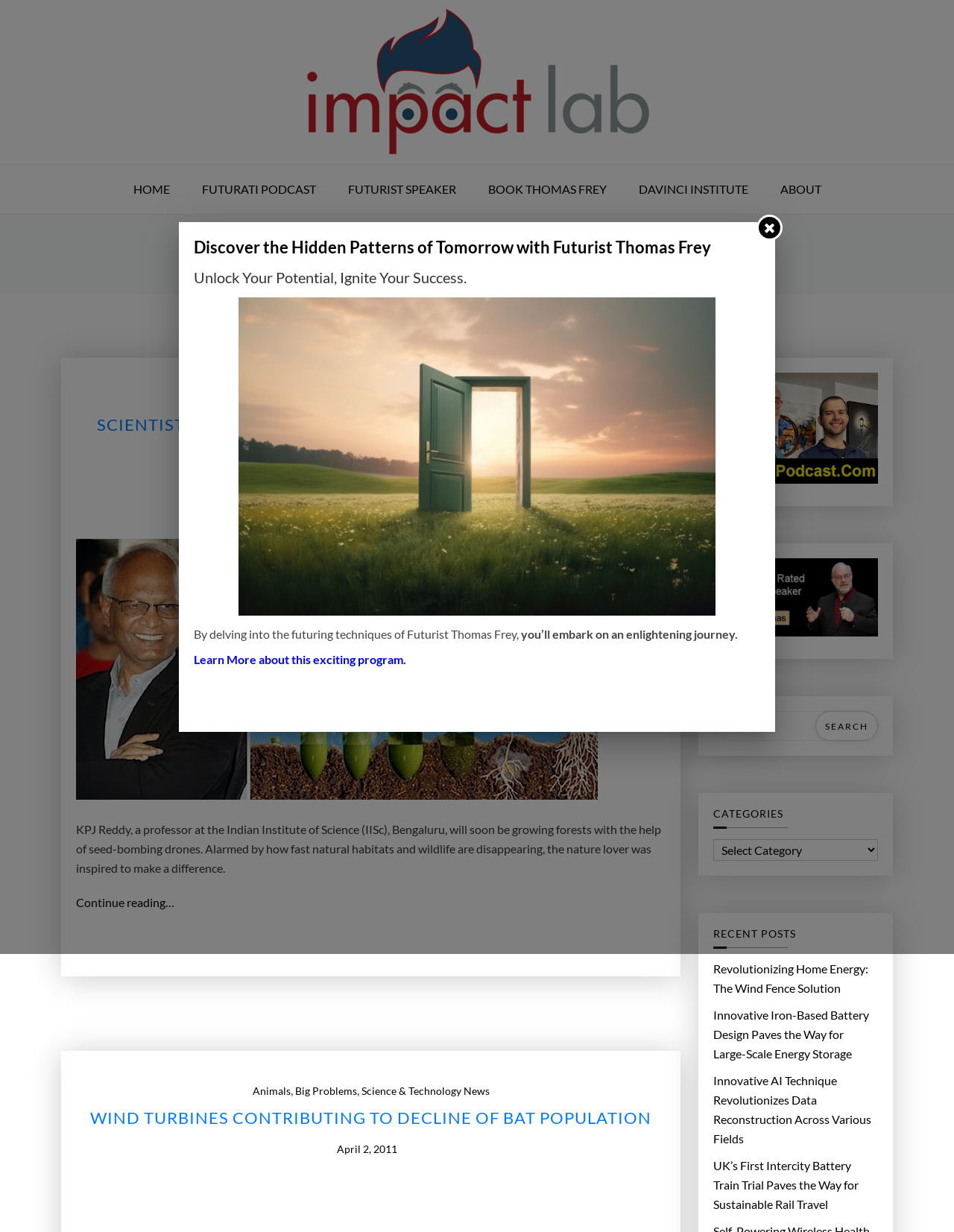Generate a thorough description of the webpage.

The webpage is titled "forestry – Impact Lab" and has a prominent header section at the top with a logo and navigation links. The logo is an image with the text "Impact Lab" and is positioned at the top center of the page. Below the logo, there are seven navigation links: "HOME", "FUTURATI PODCAST", "FUTURIST SPEAKER", "BOOK THOMAS FREY", "DAVINCI INSTITUTE", "ABOUT", and "TAG: FORESTRY". These links are arranged horizontally and take up the entire width of the page.

Below the navigation links, there is a section with a heading "TAG: FORESTRY" and a link to "IMPACT LAB". This section is followed by an article section that takes up most of the page's content area. The article section is divided into two columns, with the left column containing a heading "SCIENTISTS FROM BENGALURU WILL NOW GROW FORESTS USING DRONES" and a link to the same article. Below the heading, there is an image with the caption "IMG_3581" and a brief description of the article.

The right column of the article section contains a list of links to other articles, including "Animals", "Big Problems", and "Science & Technology News". There is also a heading "WIND TURBINES CONTRIBUTING TO DECLINE OF BAT POPULATION" with a link to the same article.

At the bottom right of the page, there is a section with links to "Thomas Frey Futurist Futurati Podcasts", "Book Thomas Frey Futurist", and a search box with a button labeled "Search". Below the search box, there is a section with a heading "CATEGORIES" and a dropdown menu with categories. There is also a section with a heading "RECENT POSTS" that lists four recent articles.

Throughout the page, there are several static text elements that provide additional information and context to the articles and links.